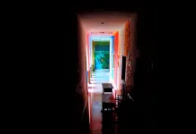What is the tone of the hallway?
Please provide a detailed and thorough answer to the question.

The caption states that 'the darker tones of the hallway' contrast with the vibrant colors of the surrounding walls, implying that the tone of the hallway is dark.